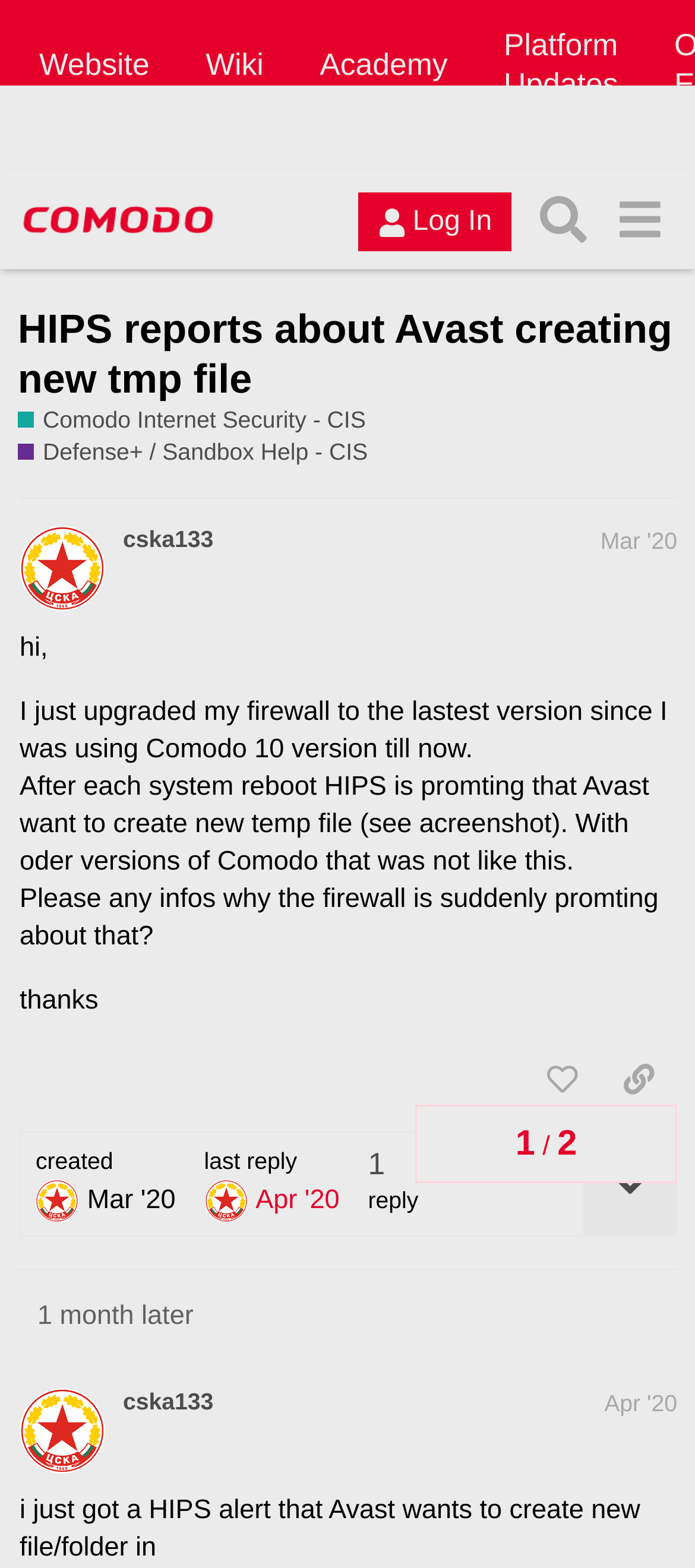Identify the bounding box coordinates of the HTML element based on this description: "White Lake Provincial Park".

None